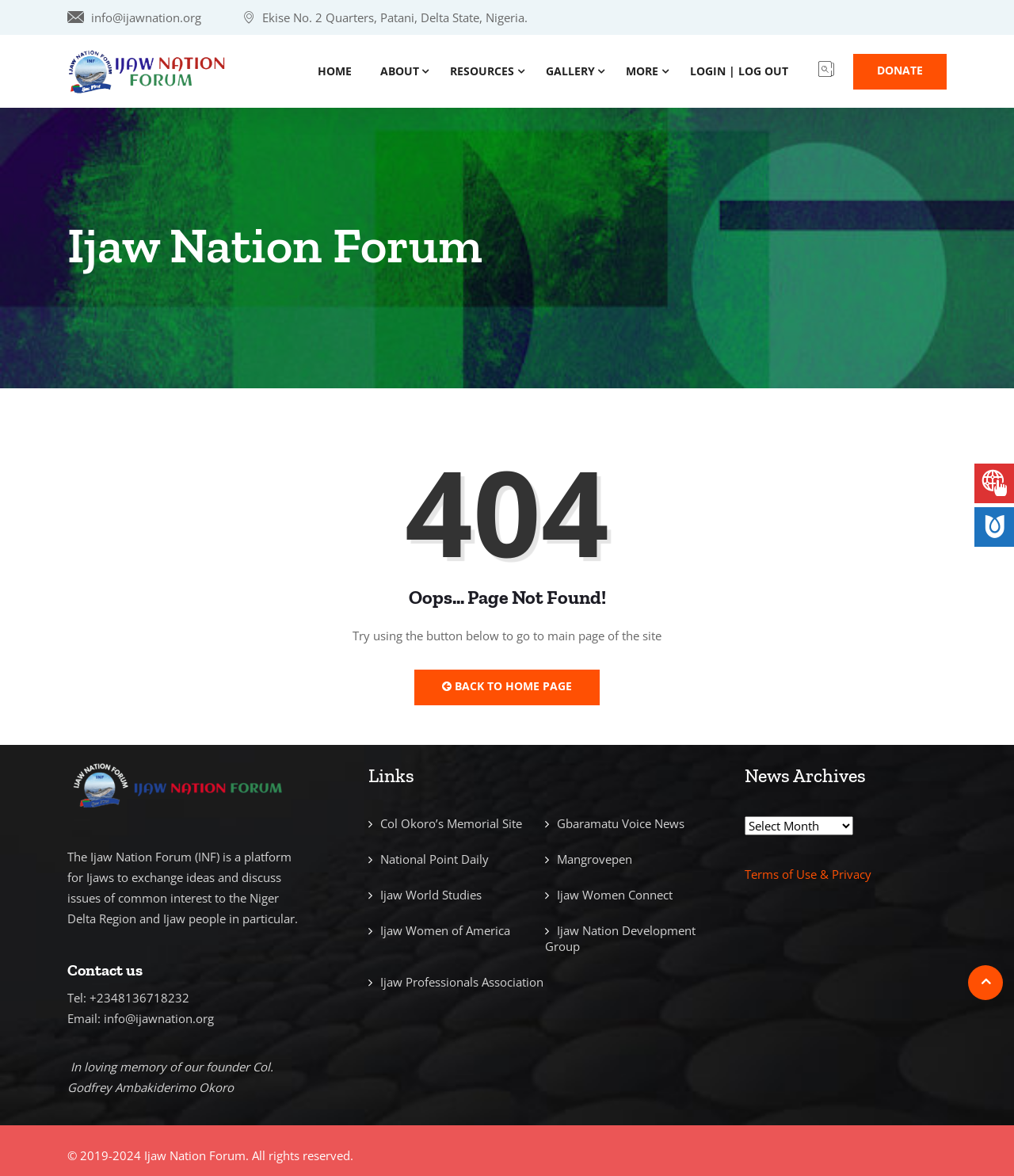Please identify the bounding box coordinates of the element that needs to be clicked to execute the following command: "Go back to the home page". Provide the bounding box using four float numbers between 0 and 1, formatted as [left, top, right, bottom].

[0.409, 0.569, 0.591, 0.6]